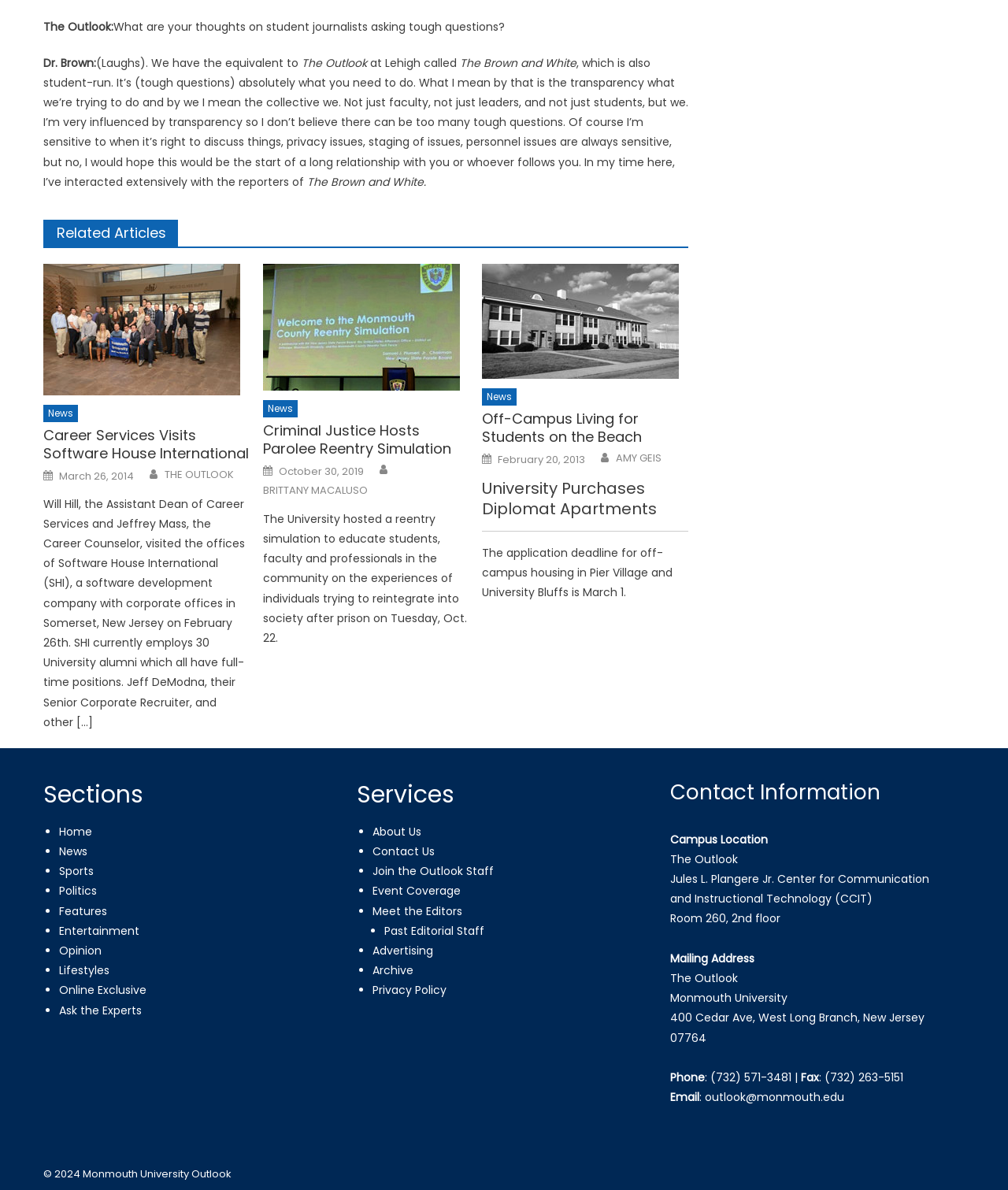Examine the image carefully and respond to the question with a detailed answer: 
What is the name of the university?

Based on the text 'The Outlook' and 'The Brown and White' which is mentioned as a student-run newspaper at Lehigh, we can infer that the university being referred to is Lehigh.